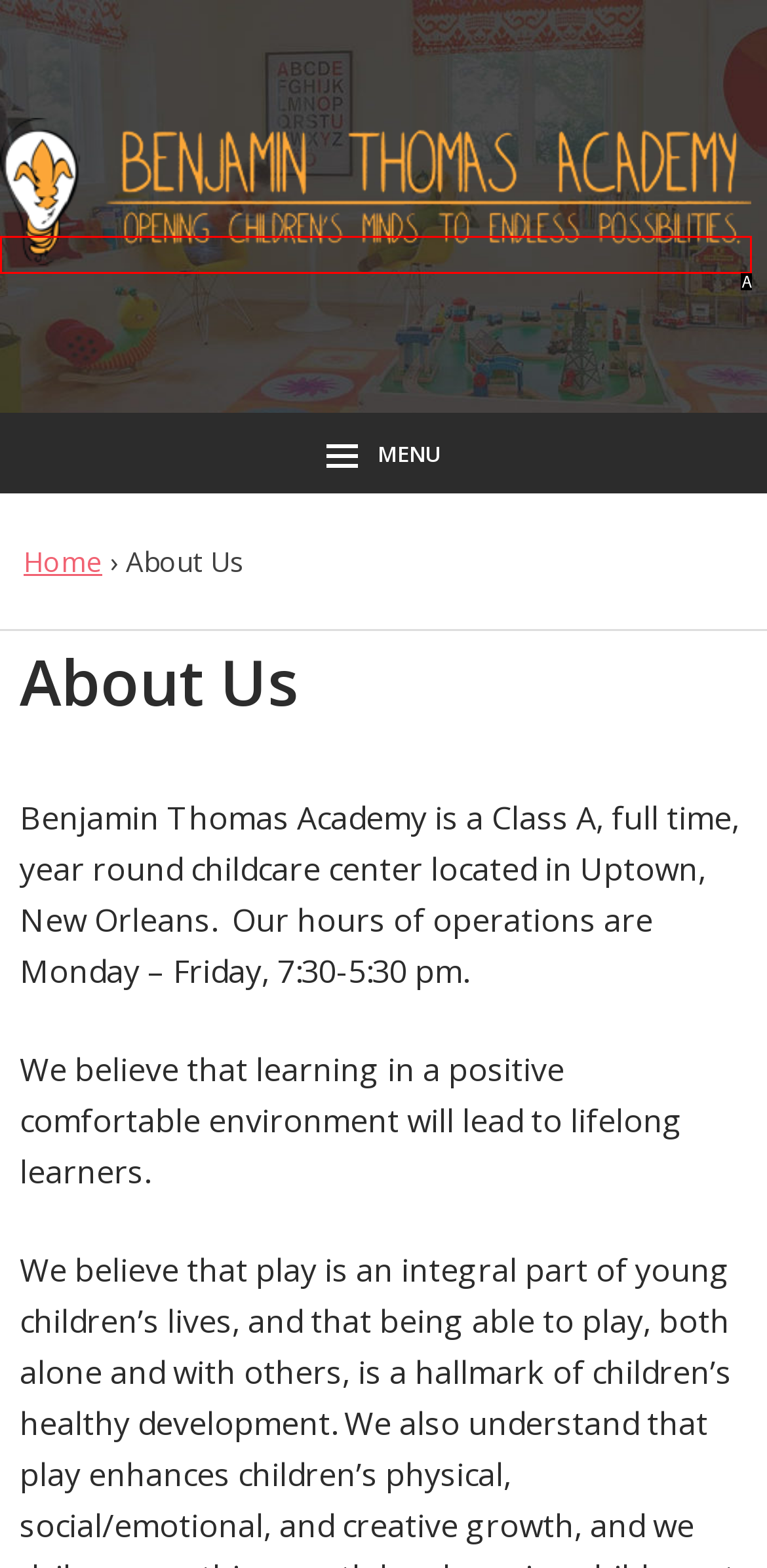Choose the HTML element that matches the description: alt="Benjamin Thomas Academy"
Reply with the letter of the correct option from the given choices.

A